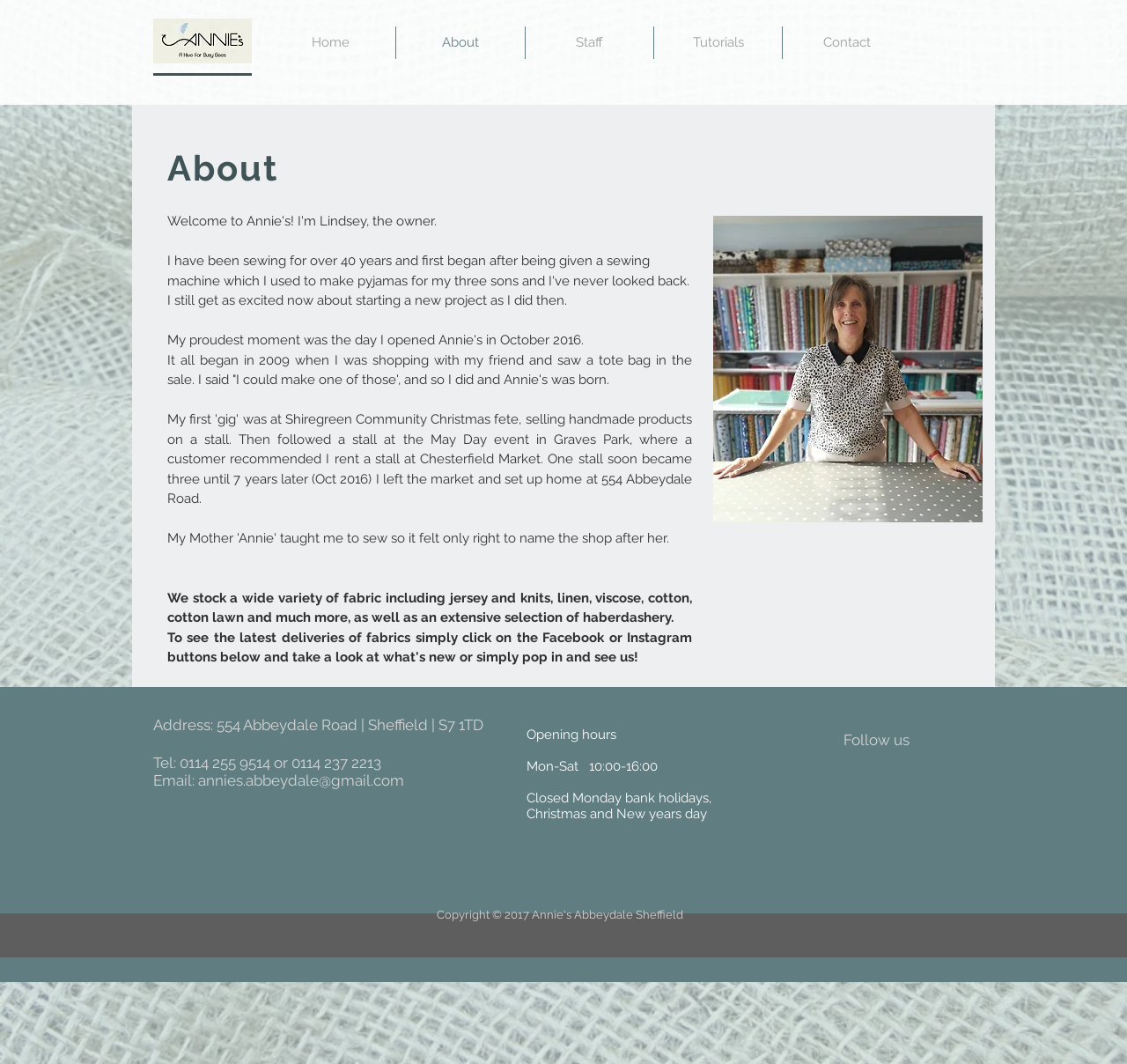Find the bounding box coordinates for the element described here: "aria-label="Facebook Social Icon"".

[0.817, 0.759, 0.861, 0.805]